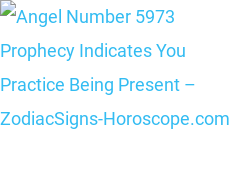Provide a comprehensive description of the image.

The image features the title "Angel Number 5973 Prophecy Indicates You Practice Being Present" prominently displayed. This title suggests a focus on the significance of the angel number 5973 and its implications for mindfulness and presence in everyday life. The image is part of an article hosted on ZodiacSigns-Horoscope.com, which likely explores the themes of spirituality, numerology, and personal development. The light blue text enhances readability and complements the spiritual nature of the content, inviting readers to engage with the insights about the angel number and its relevance to their lives.